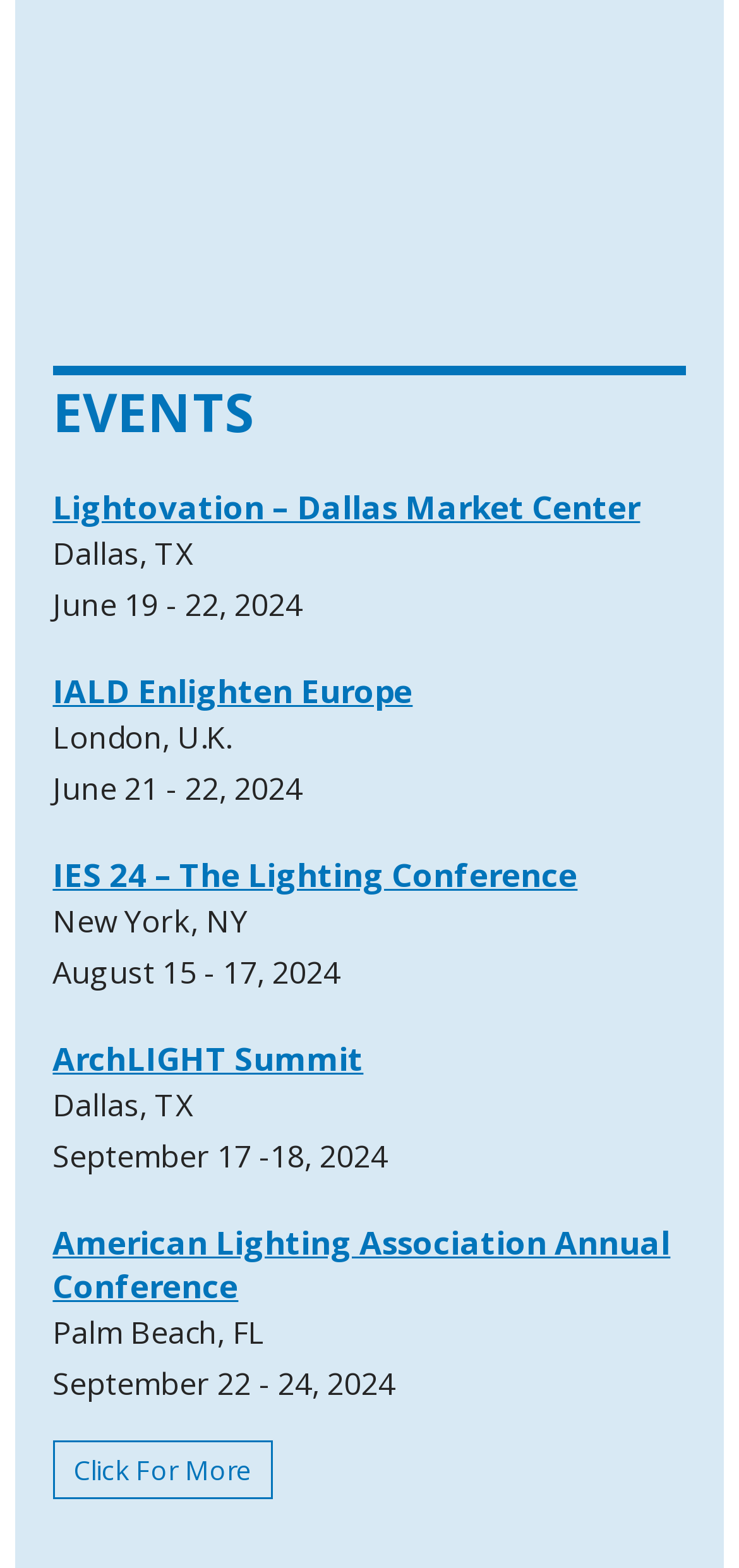Mark the bounding box of the element that matches the following description: "American Lighting Association Annual Conference".

[0.071, 0.779, 0.907, 0.834]